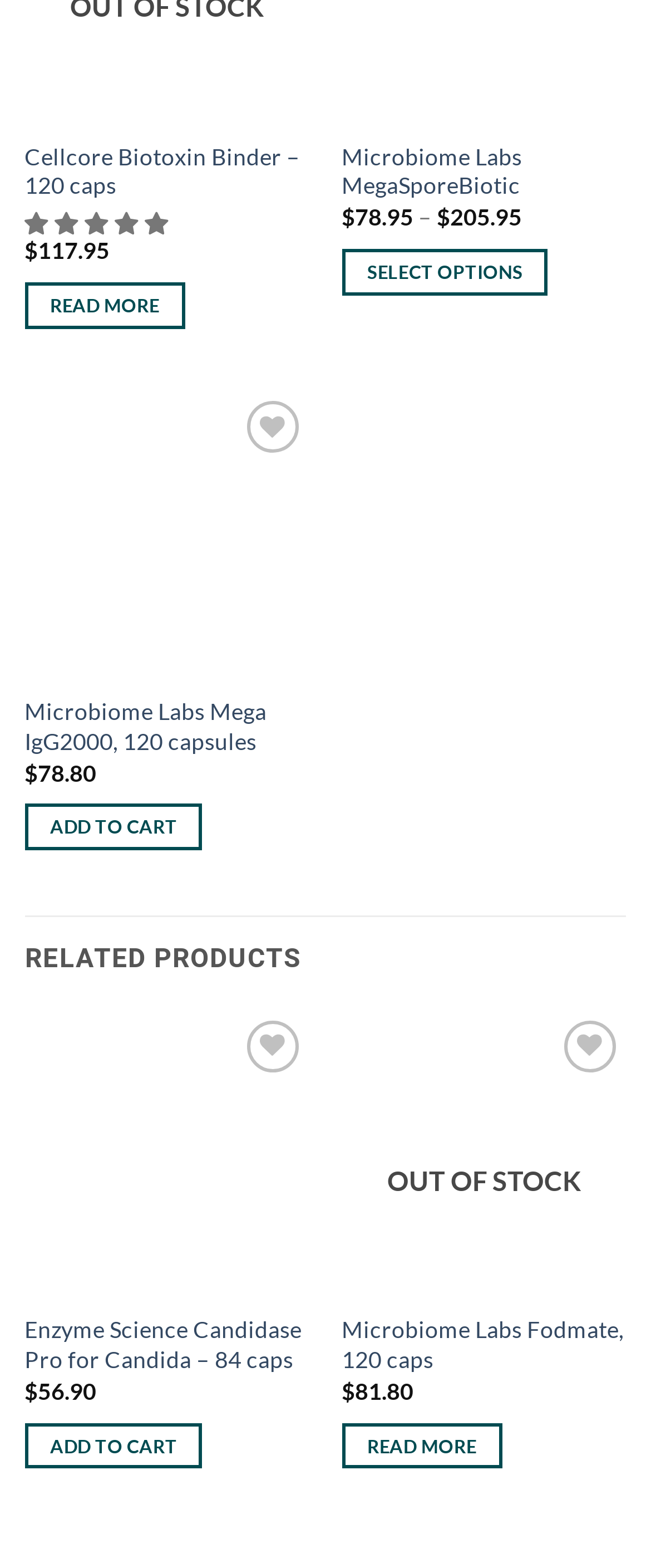Please locate the bounding box coordinates of the element that needs to be clicked to achieve the following instruction: "view the post". The coordinates should be four float numbers between 0 and 1, i.e., [left, top, right, bottom].

None